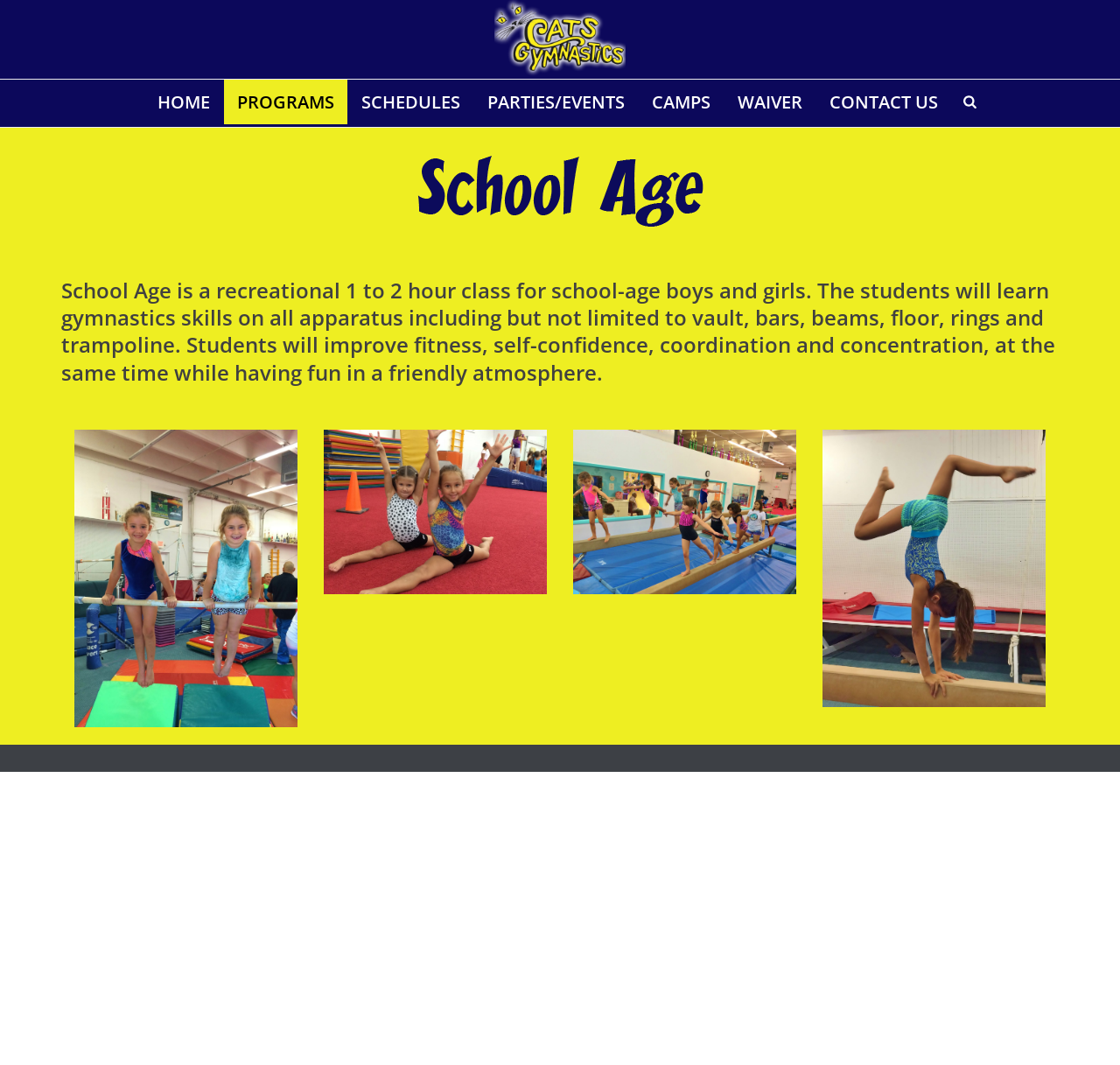Examine the image carefully and respond to the question with a detailed answer: 
What is the purpose of the program?

The webpage has a link with the text 'Helping to build your child's future!' which suggests that the purpose of the program is to help build the future of the children participating in it.